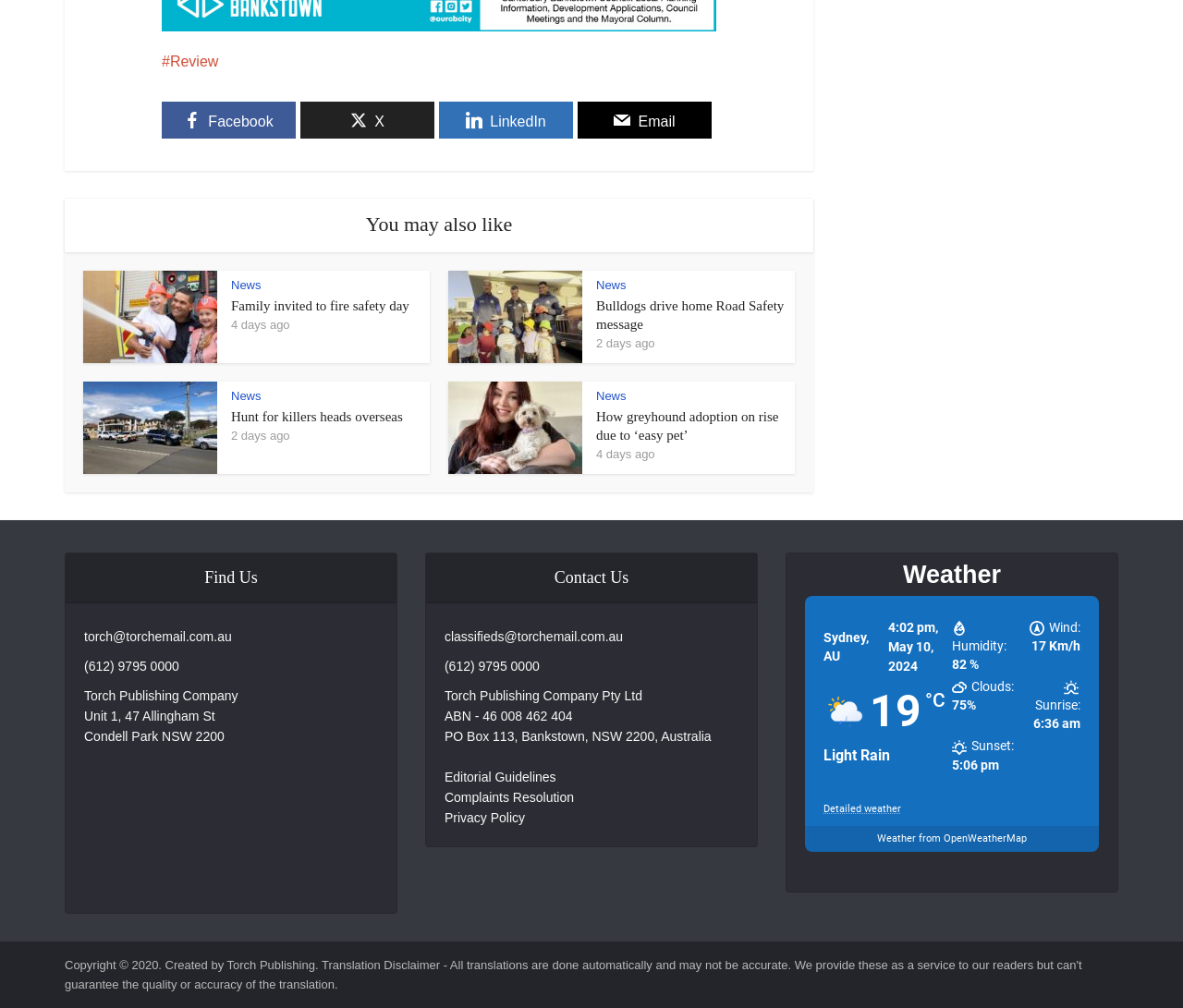Kindly provide the bounding box coordinates of the section you need to click on to fulfill the given instruction: "Search for something".

None